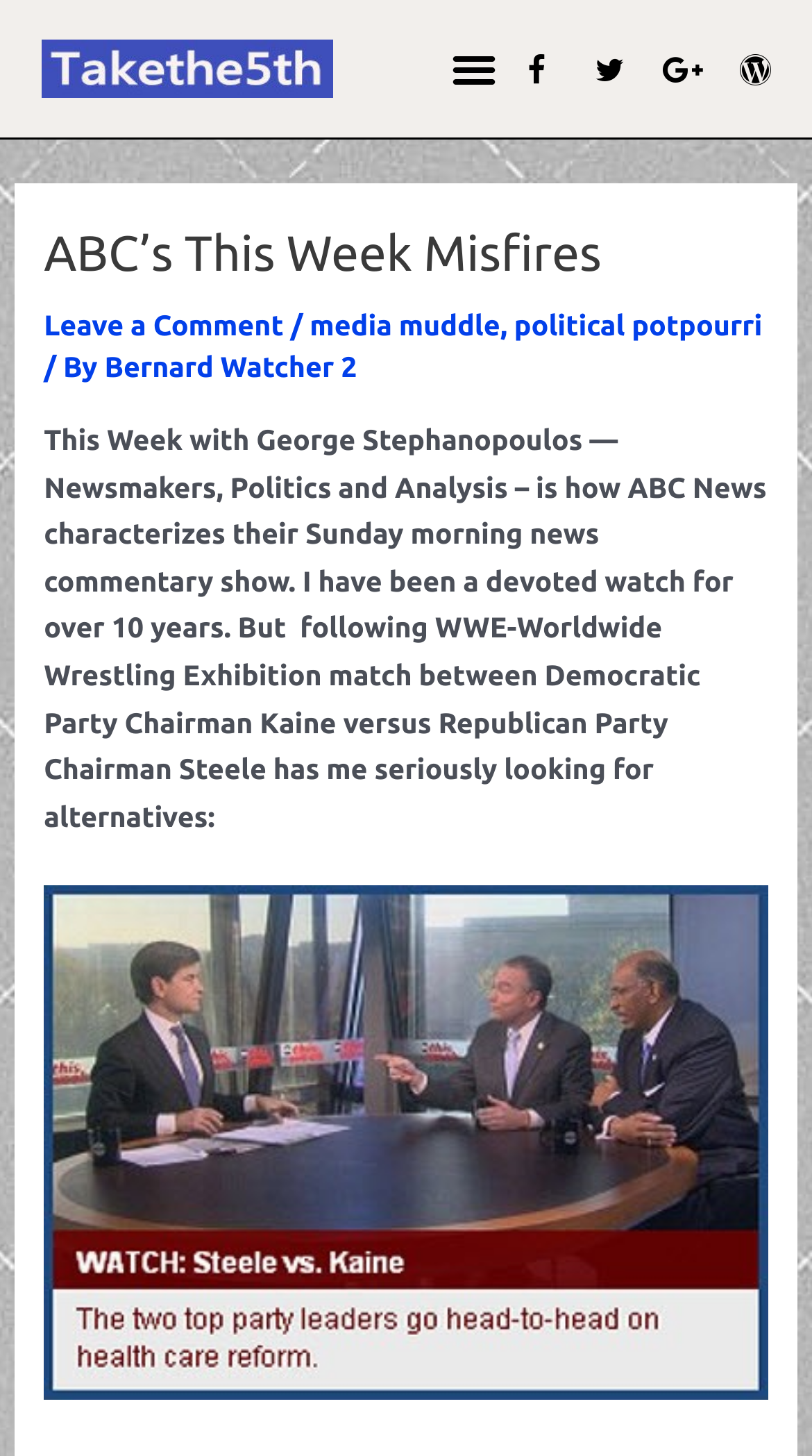Using the description "Twitter", predict the bounding box of the relevant HTML element.

[0.732, 0.037, 0.77, 0.058]